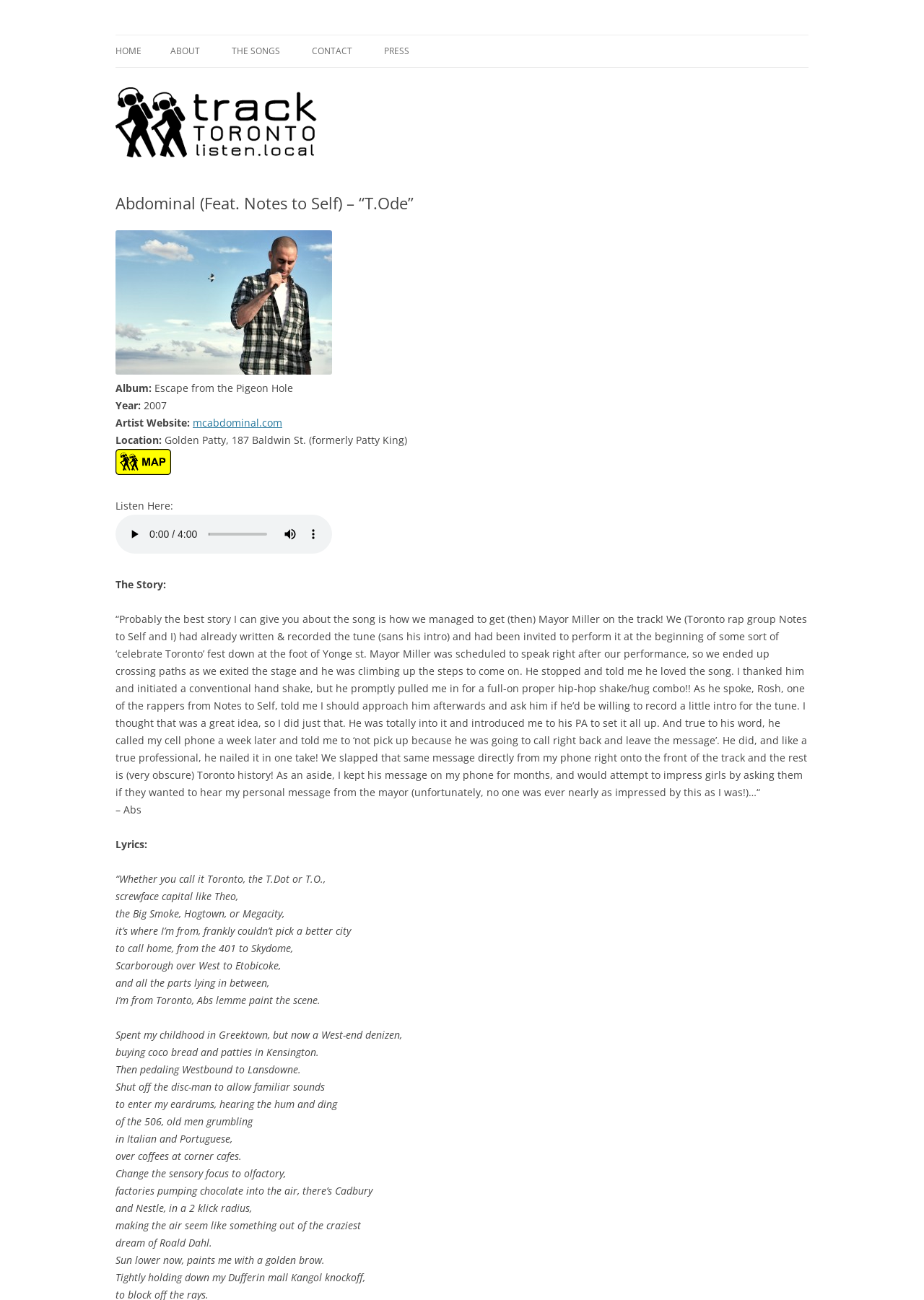Give a one-word or short phrase answer to the question: 
What is the song's genre?

Toronto rap